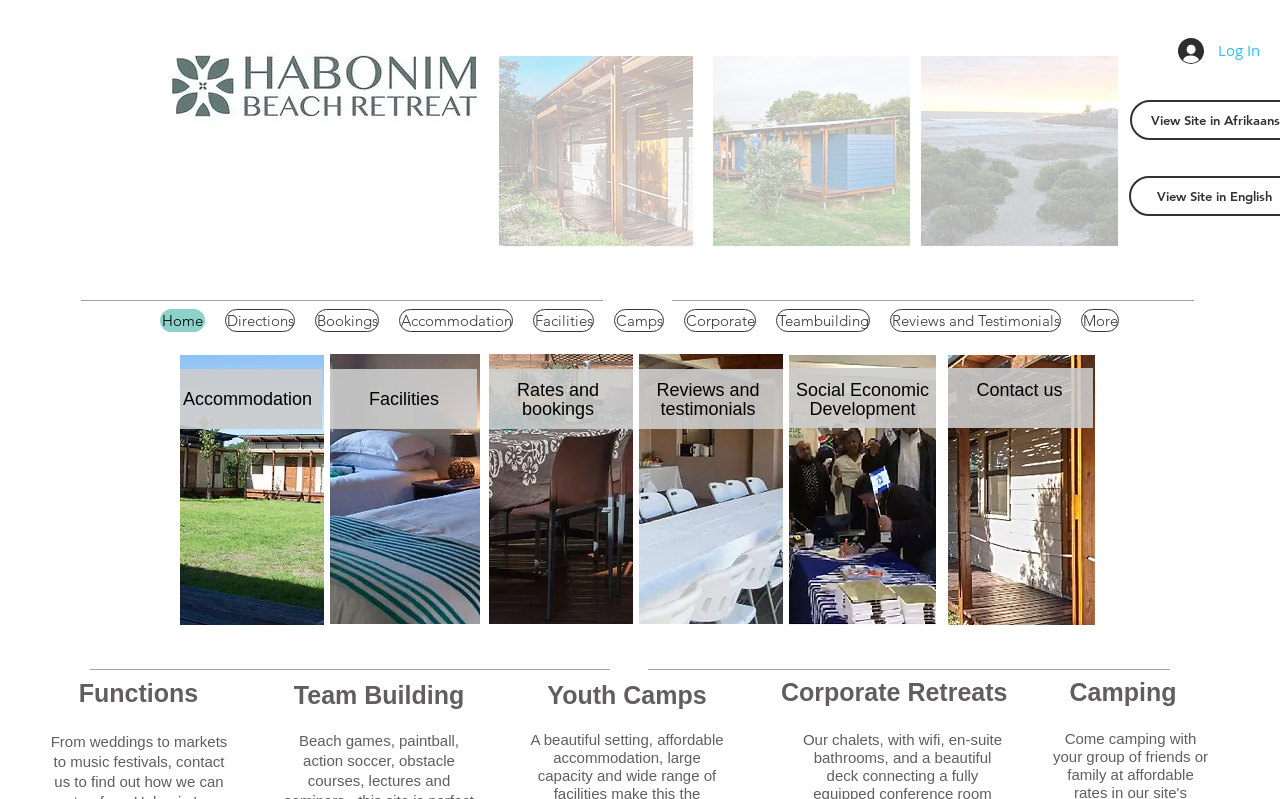Identify the bounding box coordinates for the element you need to click to achieve the following task: "Explore Corporate Retreats". The coordinates must be four float values ranging from 0 to 1, formatted as [left, top, right, bottom].

[0.609, 0.84, 0.788, 0.892]